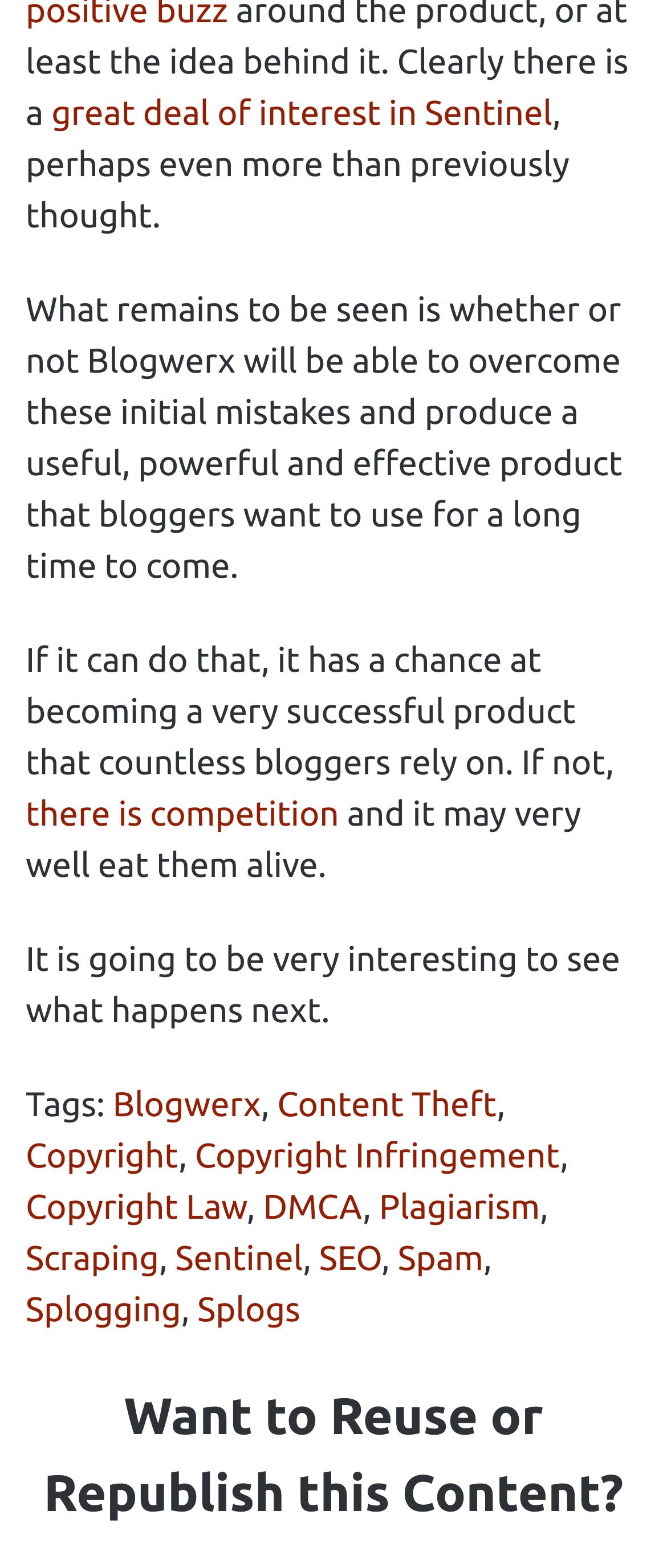Identify the bounding box coordinates necessary to click and complete the given instruction: "learn more about Content Theft".

[0.416, 0.691, 0.745, 0.717]